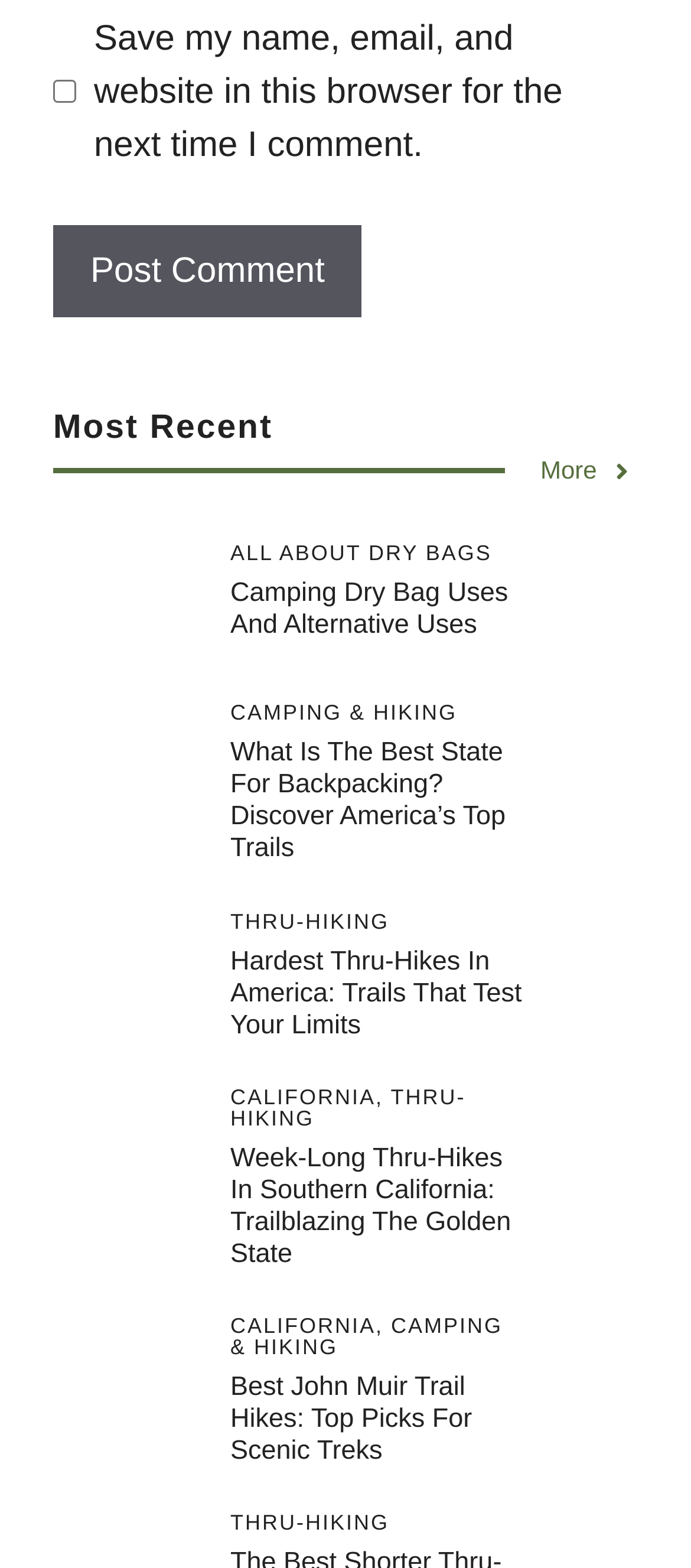Provide the bounding box coordinates of the section that needs to be clicked to accomplish the following instruction: "Read the 'ALL ABOUT DRY BAGS' heading."

[0.333, 0.346, 0.756, 0.359]